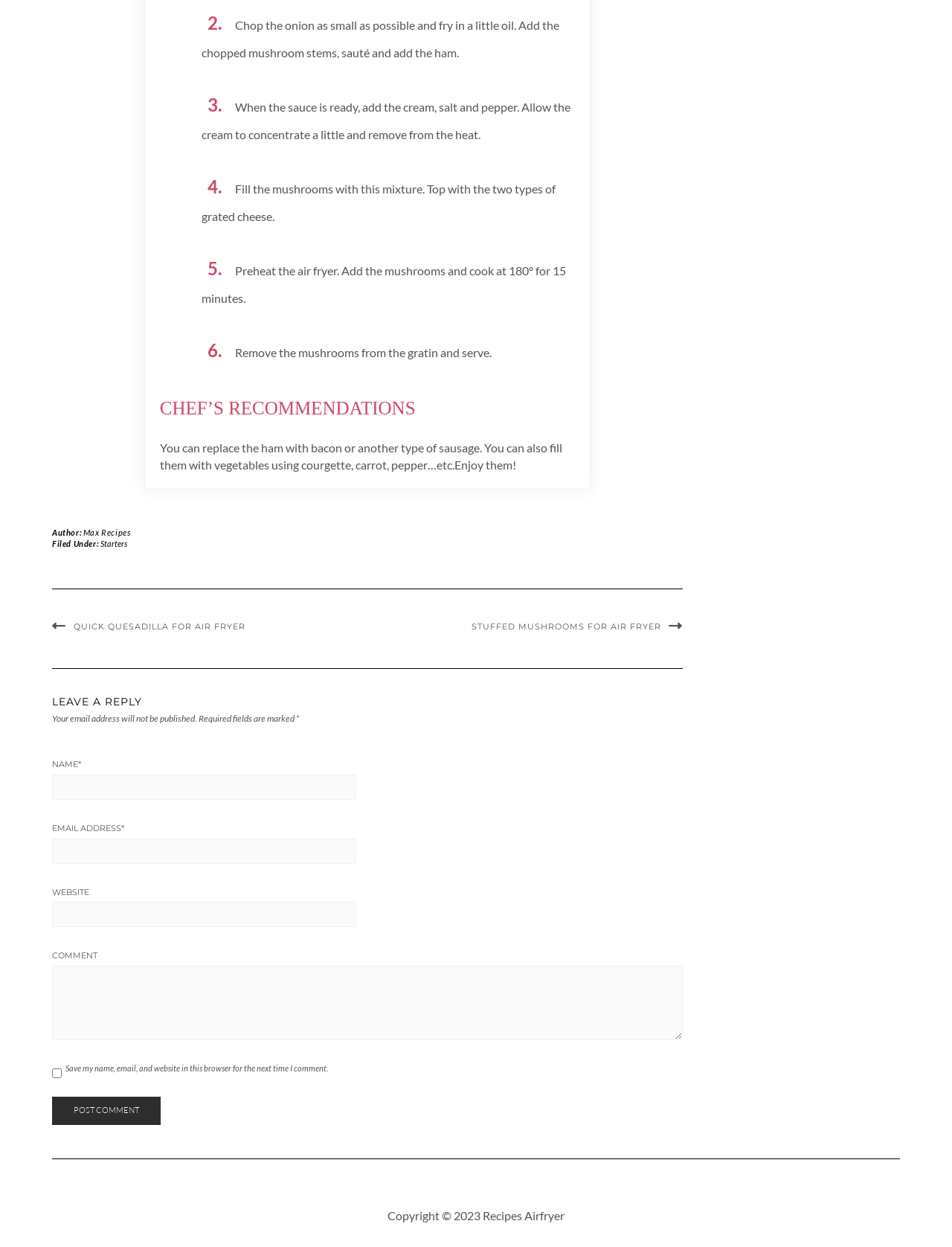Identify the bounding box coordinates of the region that needs to be clicked to carry out this instruction: "Click the 'Post Comment' button". Provide these coordinates as four float numbers ranging from 0 to 1, i.e., [left, top, right, bottom].

[0.055, 0.88, 0.169, 0.902]